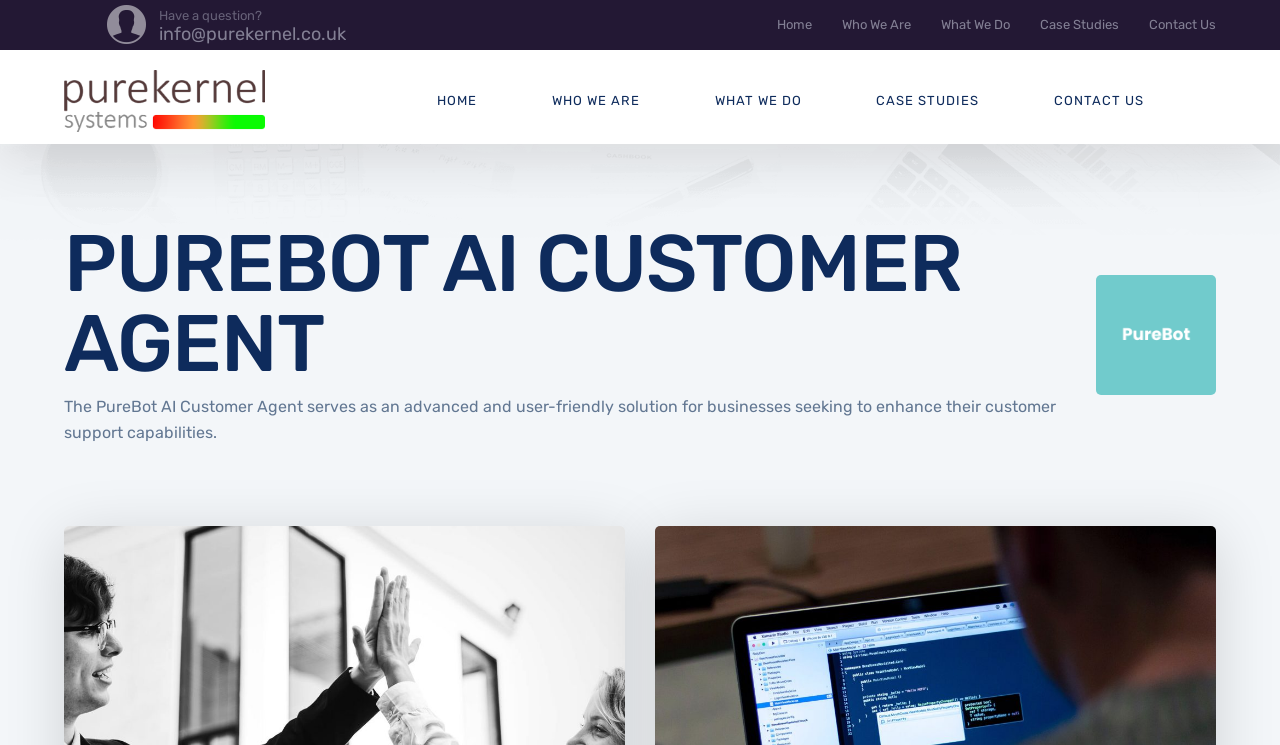Use a single word or phrase to answer this question: 
What are the main sections of the website?

Home, Who We Are, What We Do, Case Studies, Contact Us